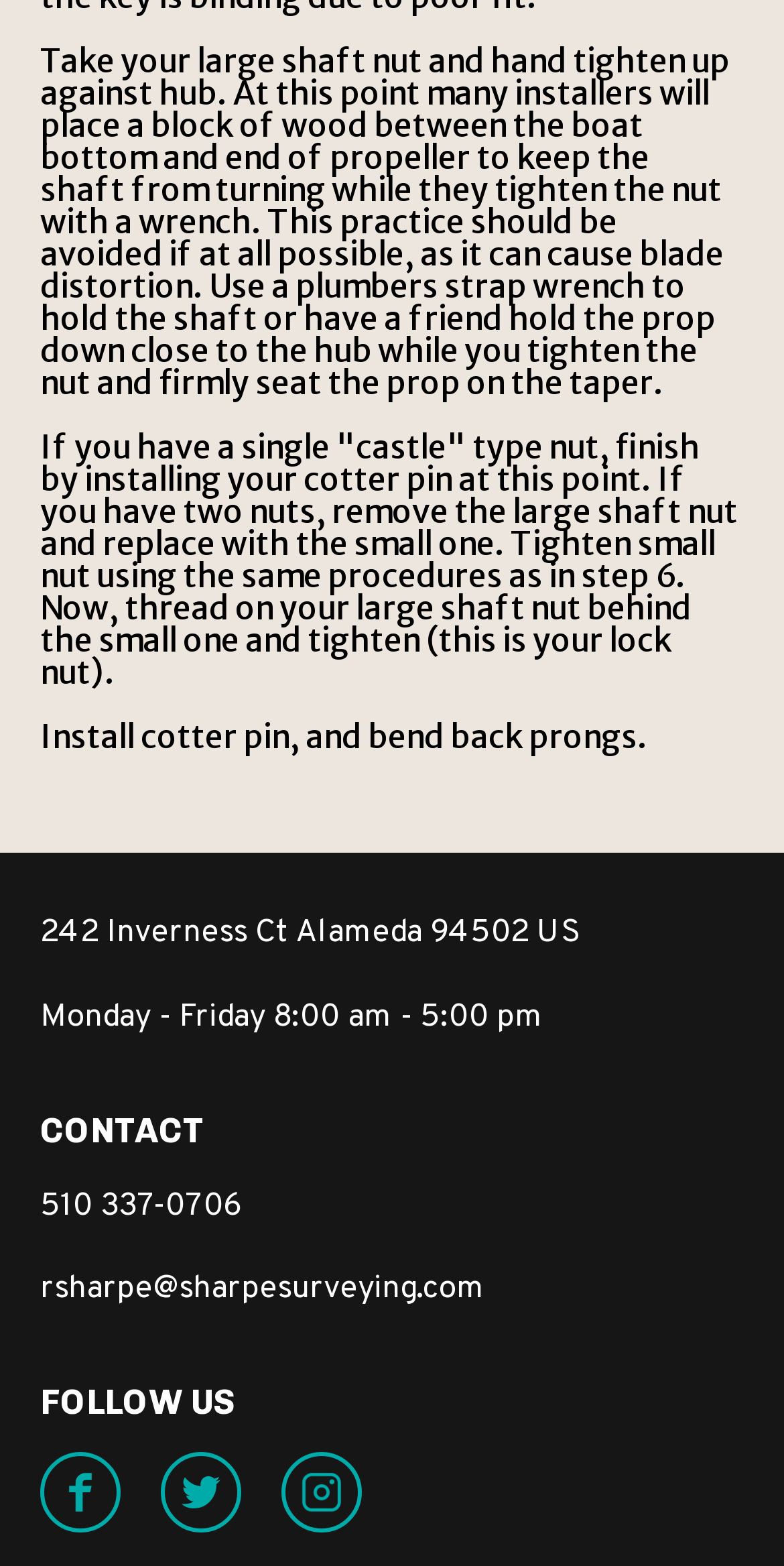From the screenshot, find the bounding box of the UI element matching this description: "November 2012". Supply the bounding box coordinates in the form [left, top, right, bottom], each a float between 0 and 1.

None